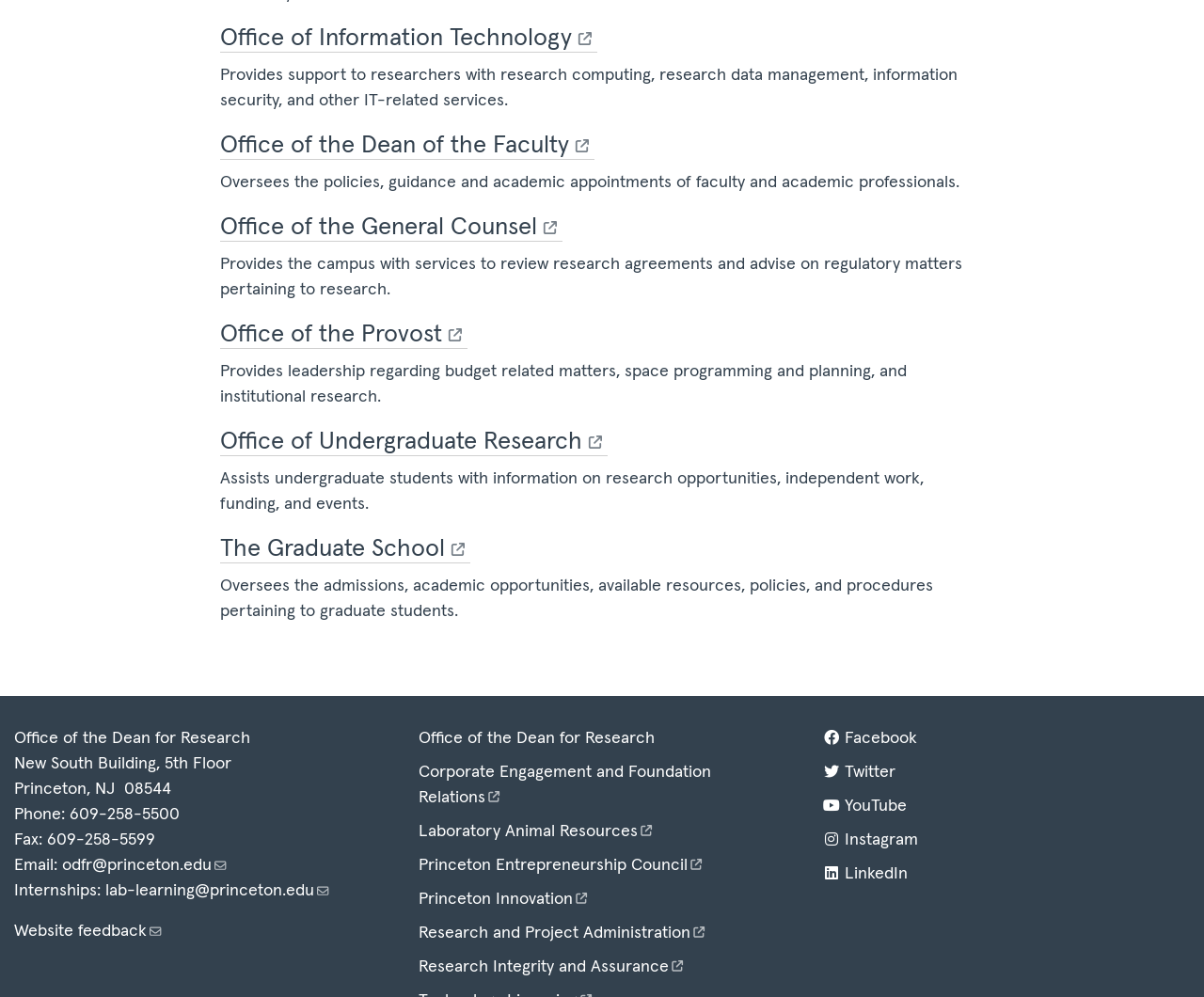Find the bounding box coordinates for the UI element whose description is: "lab-learning@princeton.edu". The coordinates should be four float numbers between 0 and 1, in the format [left, top, right, bottom].

[0.088, 0.885, 0.276, 0.902]